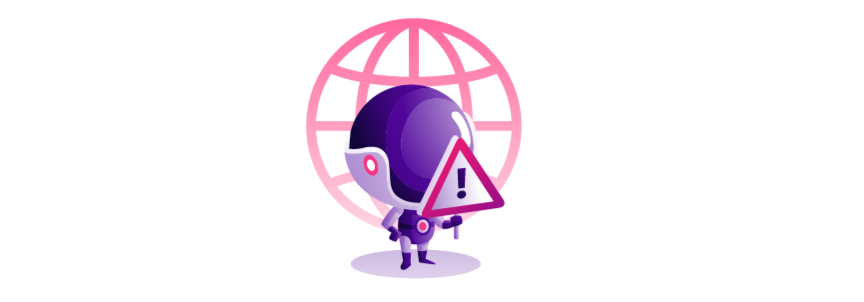What is on the robot's chest?
Look at the screenshot and give a one-word or phrase answer.

A circular emblem